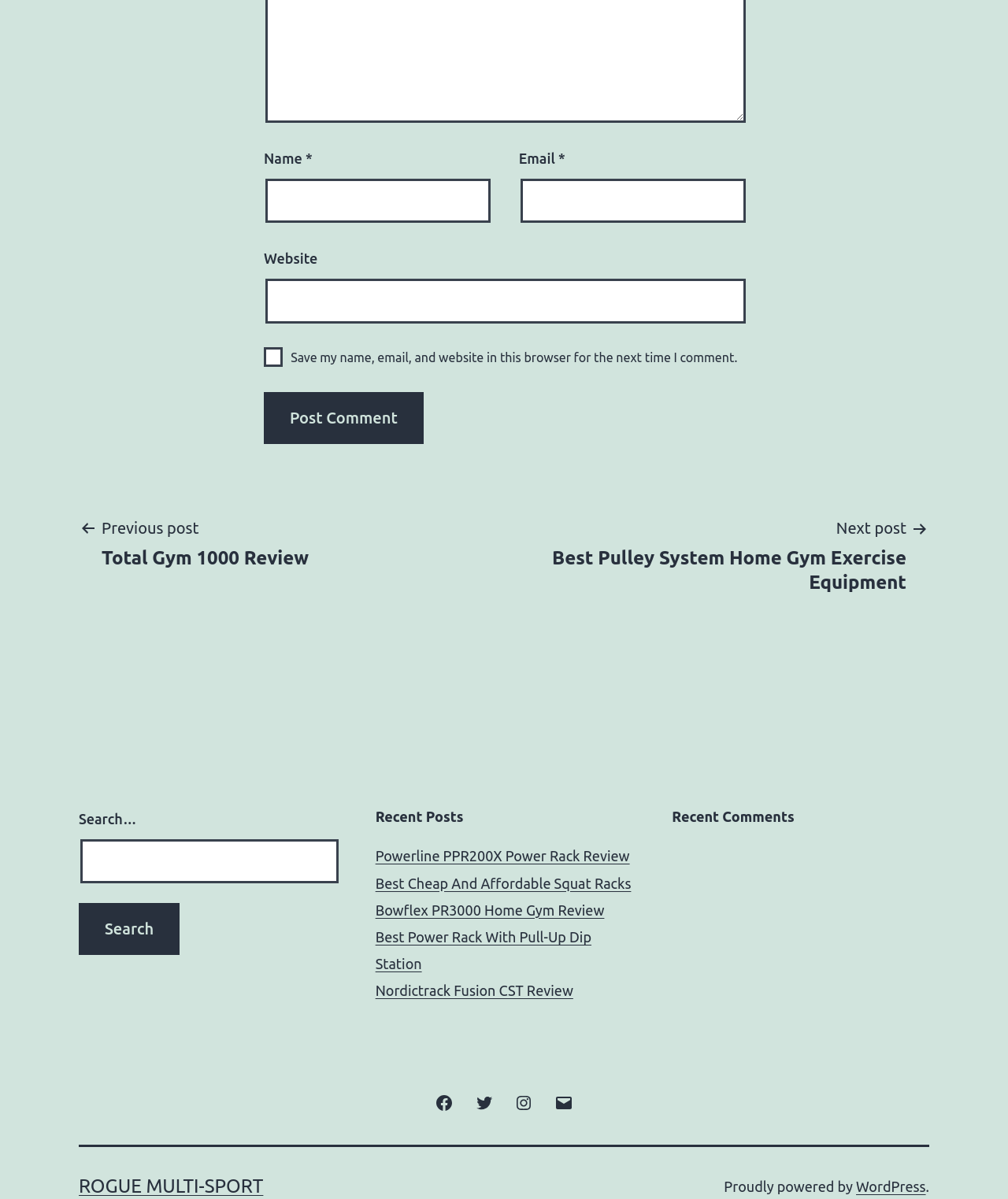What is the name of the platform powering the website?
Answer the question based on the image using a single word or a brief phrase.

WordPress